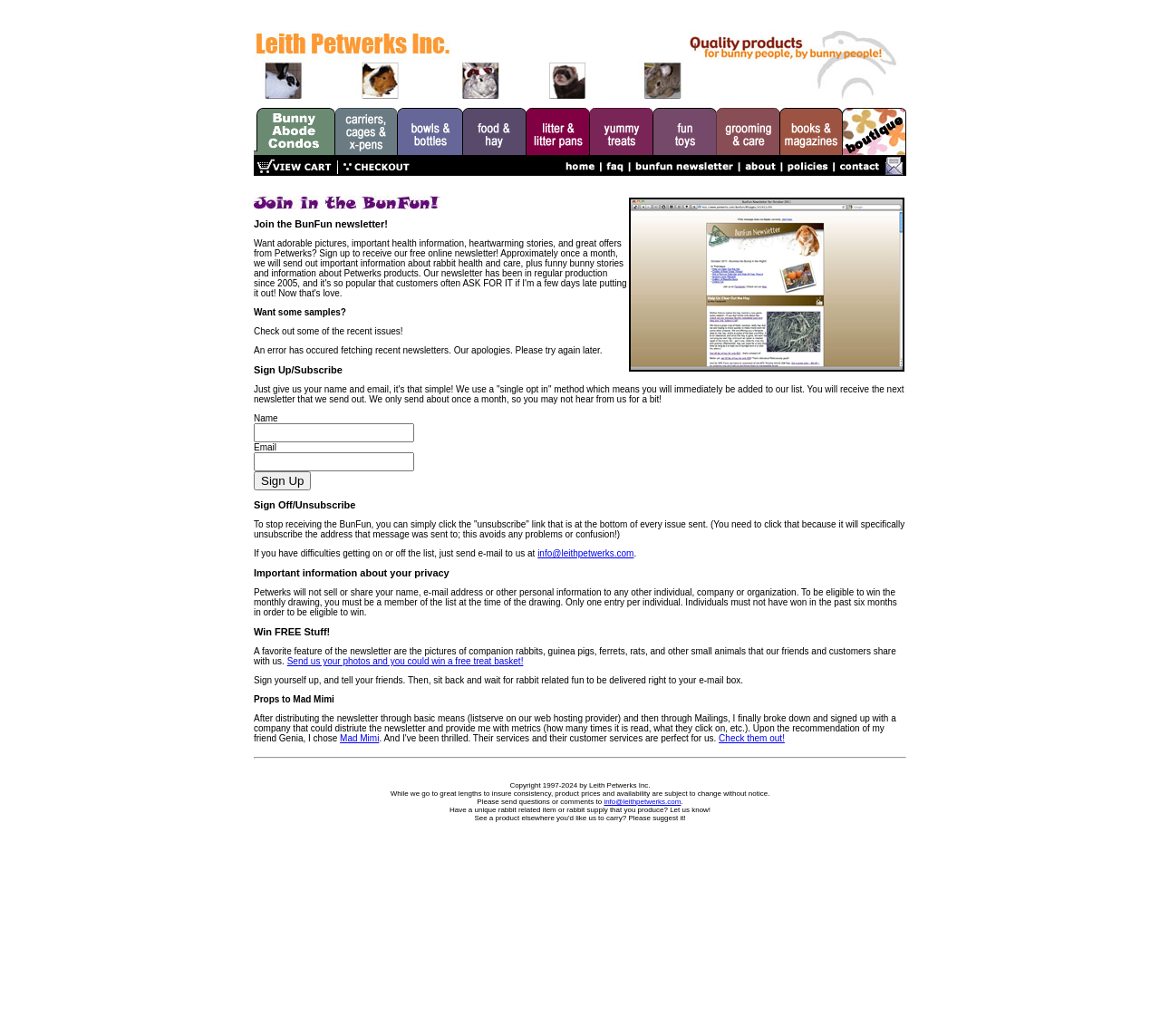Kindly determine the bounding box coordinates of the area that needs to be clicked to fulfill this instruction: "Check out recent newsletters".

[0.219, 0.315, 0.347, 0.325]